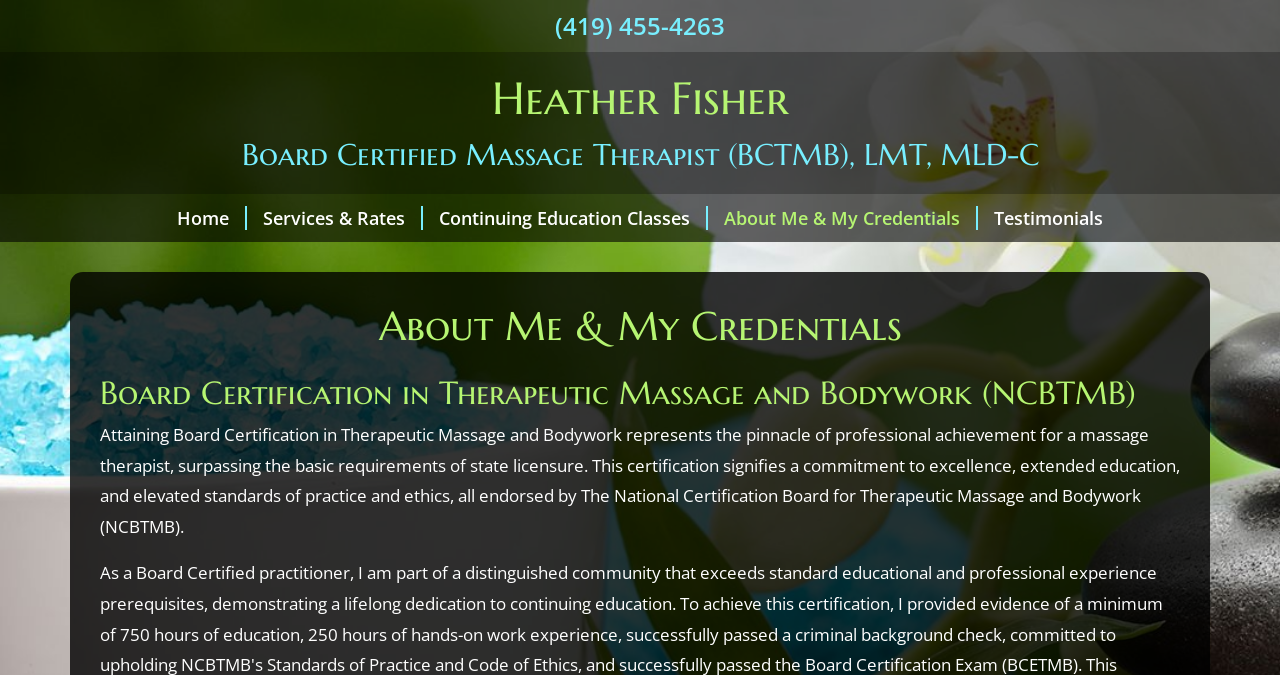Detail the features and information presented on the webpage.

The webpage is about Heather Fisher, a massage therapist in Lakeview, OH. At the top of the page, there is a phone number, (419) 455-4263, displayed prominently. Below the phone number, there is a brief description of Heather Fisher's credentials, "Board Certified Massage Therapist (BCTMB), LMT, MLD-C". 

On the left side of the page, there is a navigation menu with five links: "Home", "Services & Rates", "Continuing Education Classes", "About Me & My Credentials", and "Testimonials". These links are arranged vertically, with "Home" at the top and "Testimonials" at the bottom.

On the right side of the page, there are two headings. The first heading, "About Me & My Credentials", is followed by a more specific heading, "Board Certification in Therapeutic Massage and Bodywork (NCBTMB)". Below the second heading, there is a paragraph of text that explains the significance of Board Certification in Therapeutic Massage and Bodywork, highlighting Heather Fisher's commitment to excellence and elevated standards of practice and ethics.